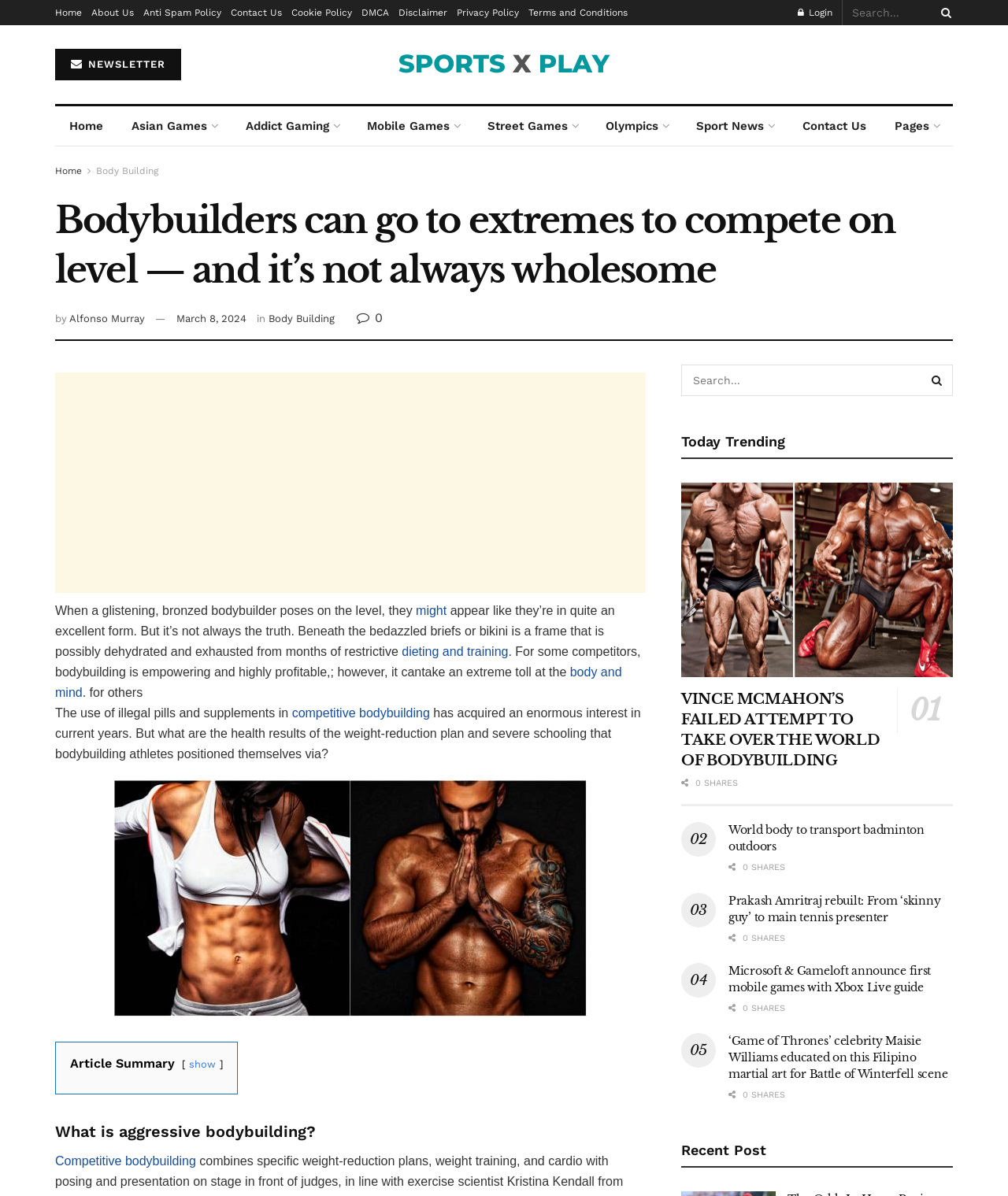Locate the primary headline on the webpage and provide its text.

Bodybuilders can go to extremes to compete on level — and it’s not always wholesome